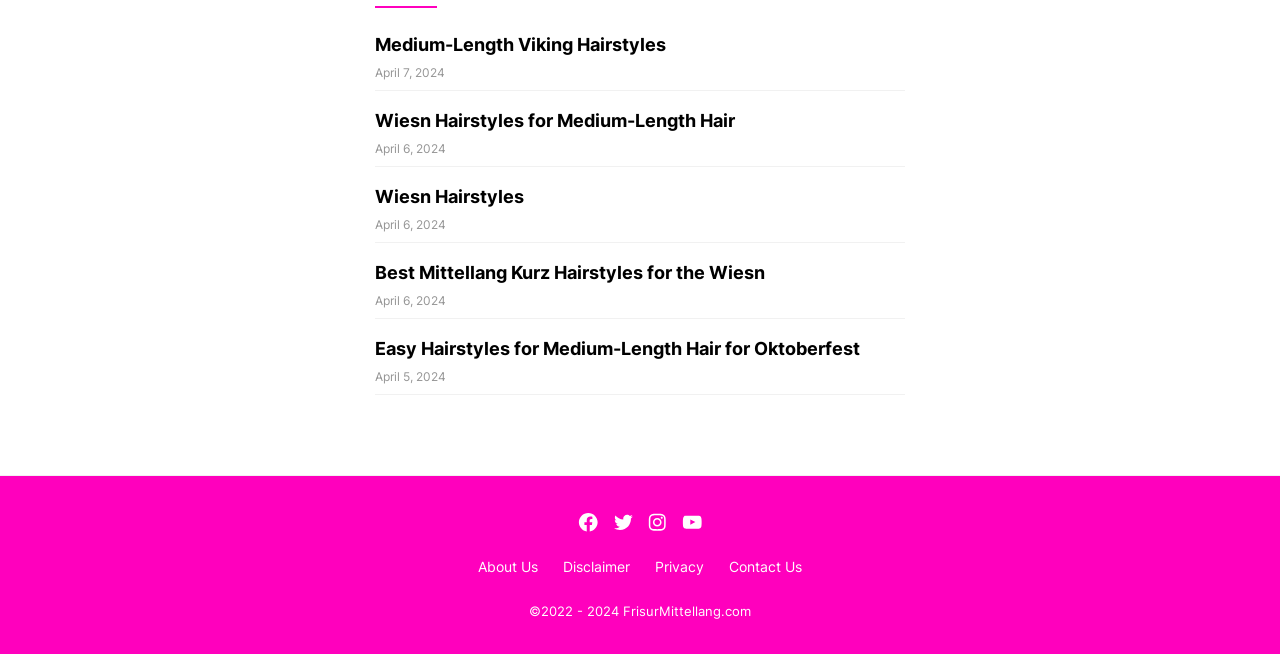Use a single word or phrase to answer the question: What is the date of the first article?

April 7, 2024